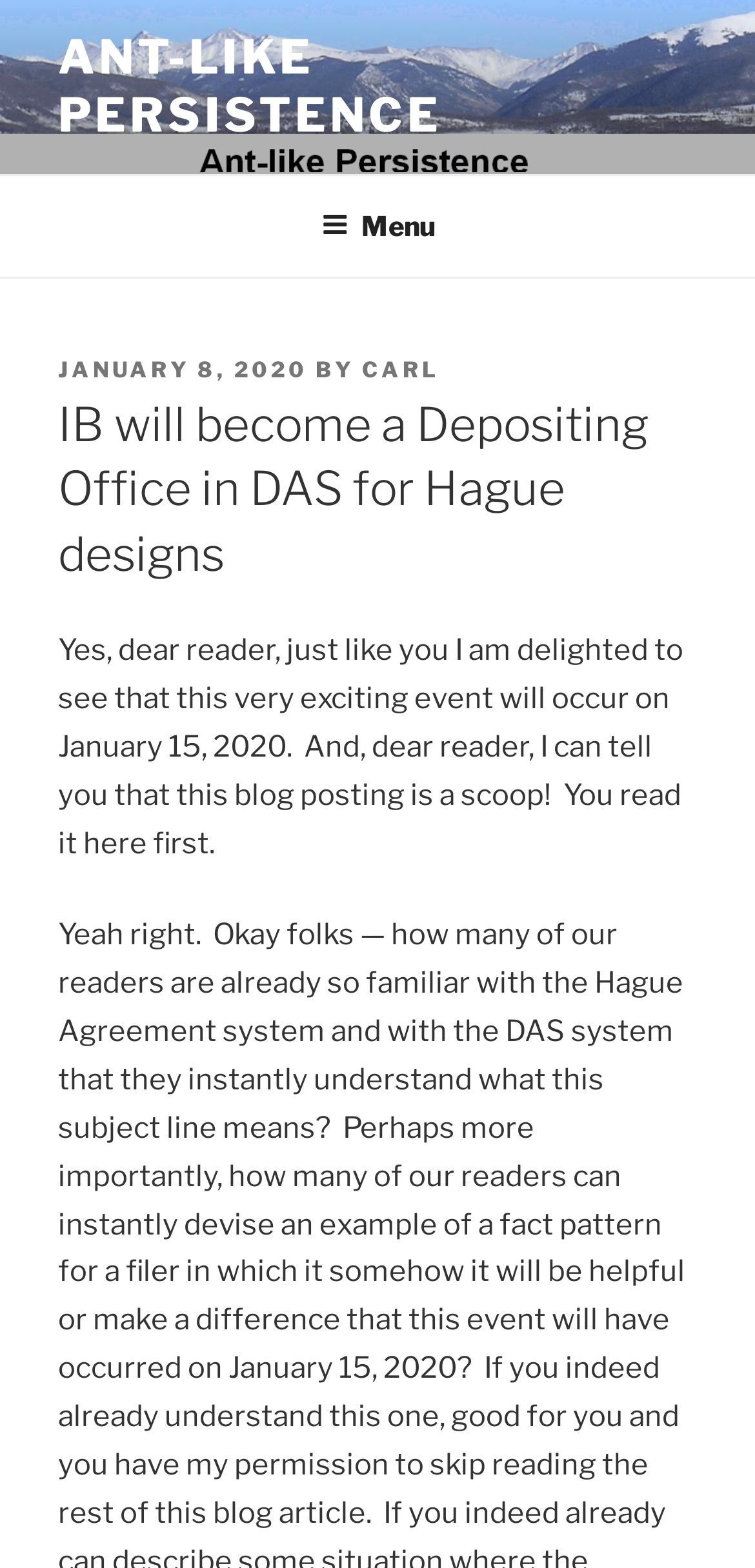Given the description of a UI element: "January 8, 2020", identify the bounding box coordinates of the matching element in the webpage screenshot.

[0.077, 0.226, 0.408, 0.244]